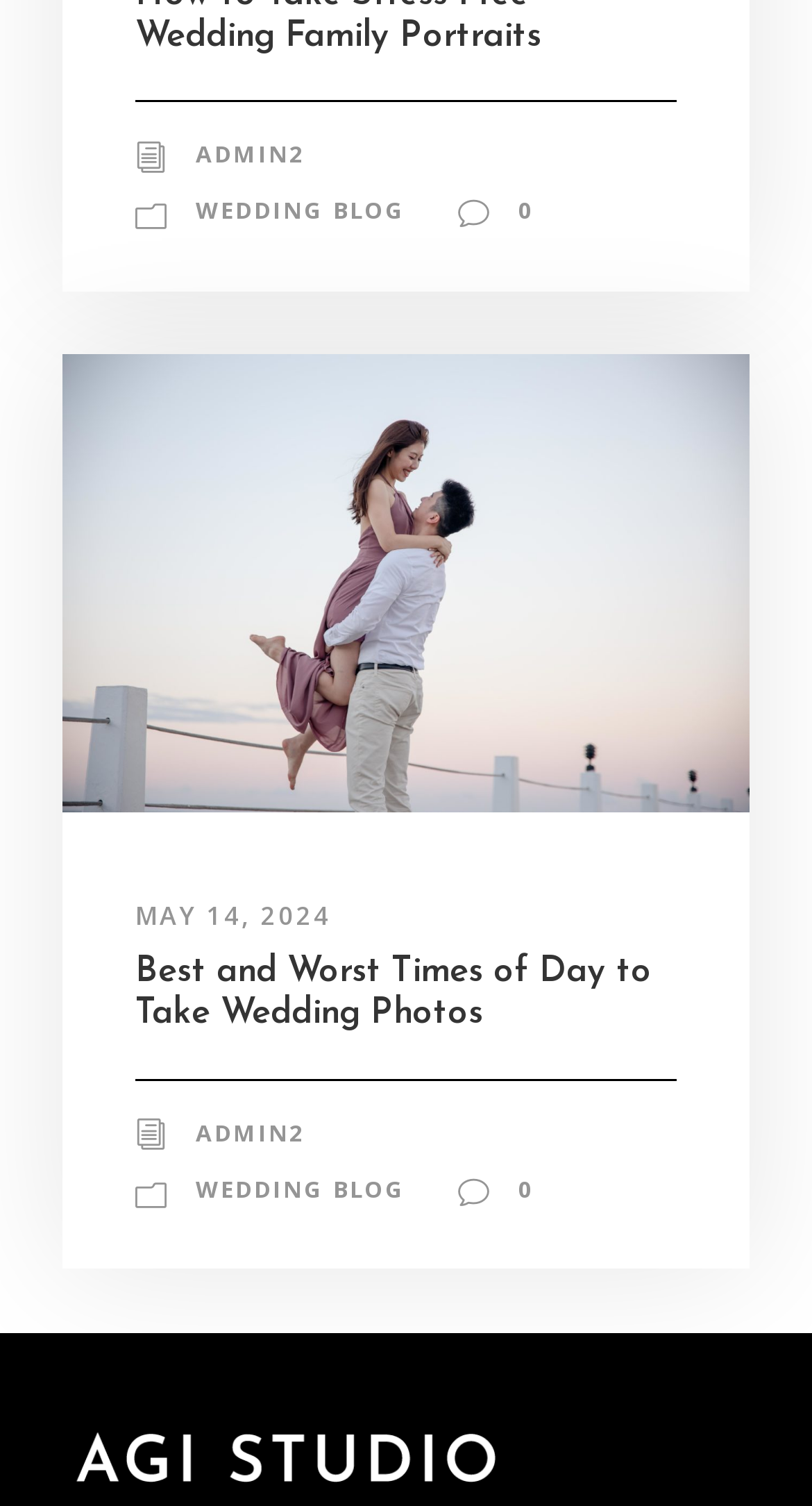Determine the bounding box coordinates for the UI element matching this description: "aria-label="20190201-Sophia-Liam-Jamaica_AL-59"".

[0.077, 0.374, 0.923, 0.396]